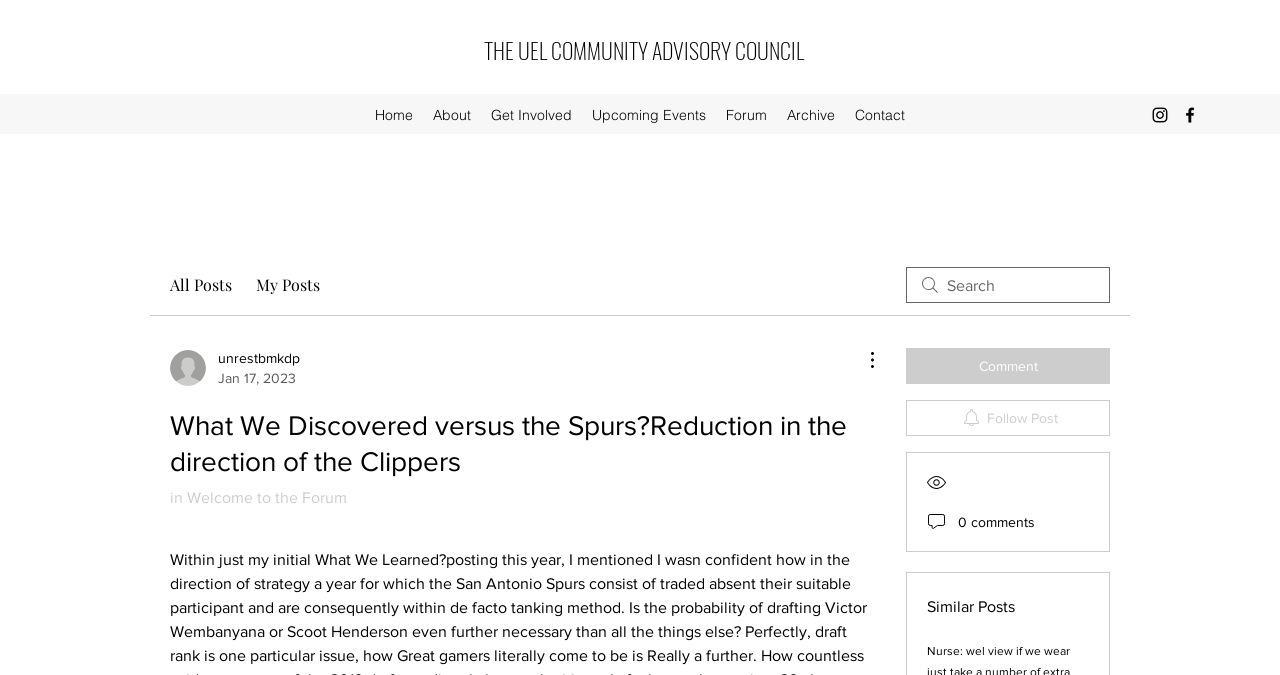Locate and extract the headline of this webpage.

What We Discovered versus the Spurs?Reduction in the direction of the Clippers